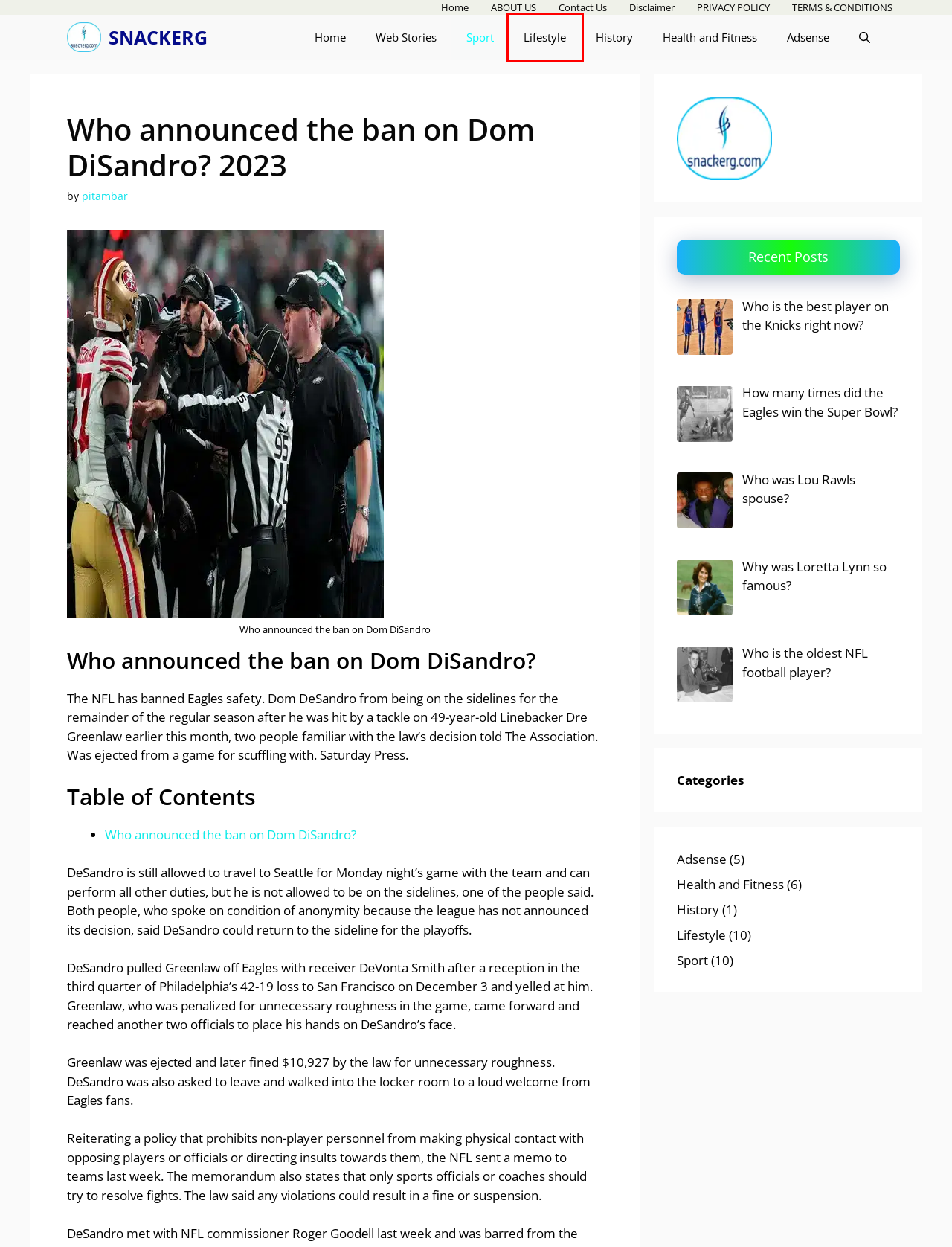After examining the screenshot of a webpage with a red bounding box, choose the most accurate webpage description that corresponds to the new page after clicking the element inside the red box. Here are the candidates:
A. Health And Fitness - Snackerg
B. TERMS & CONDITIONS - Snackerg
C. Lifestyle - Snackerg
D. Who Is The Best Player On The Knicks Right Now? - Snackerg
E. PRIVACY POLICY - Snackerg
F. Stories - Snackerg
G. ABOUT US - Snackerg
H. Adsense - Snackerg

C